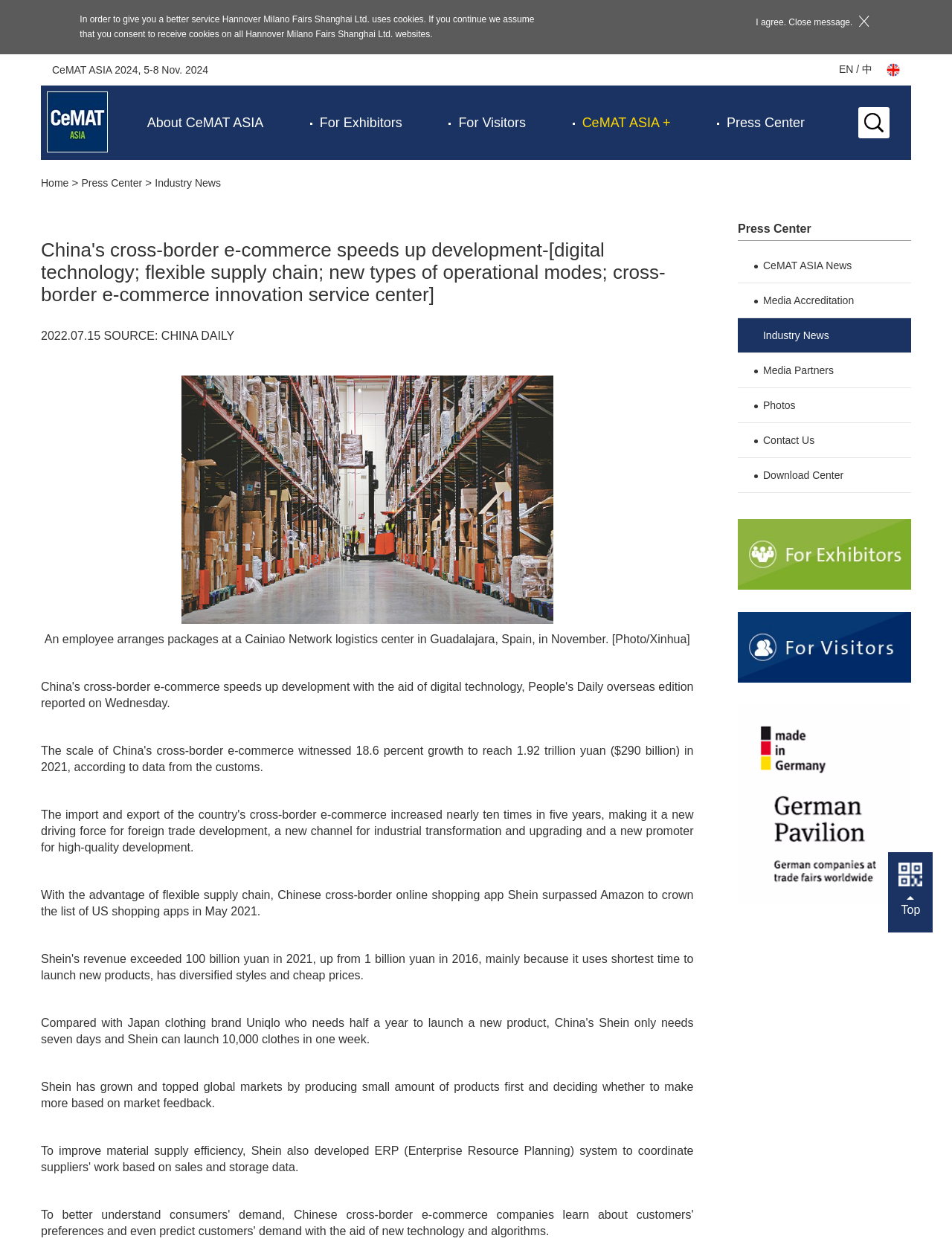Please answer the following question as detailed as possible based on the image: 
What is the name of the event mentioned in the webpage?

The webpage mentions CeMAT ASIA 2024, which is an event, and it is also mentioned in the links and headings on the webpage.